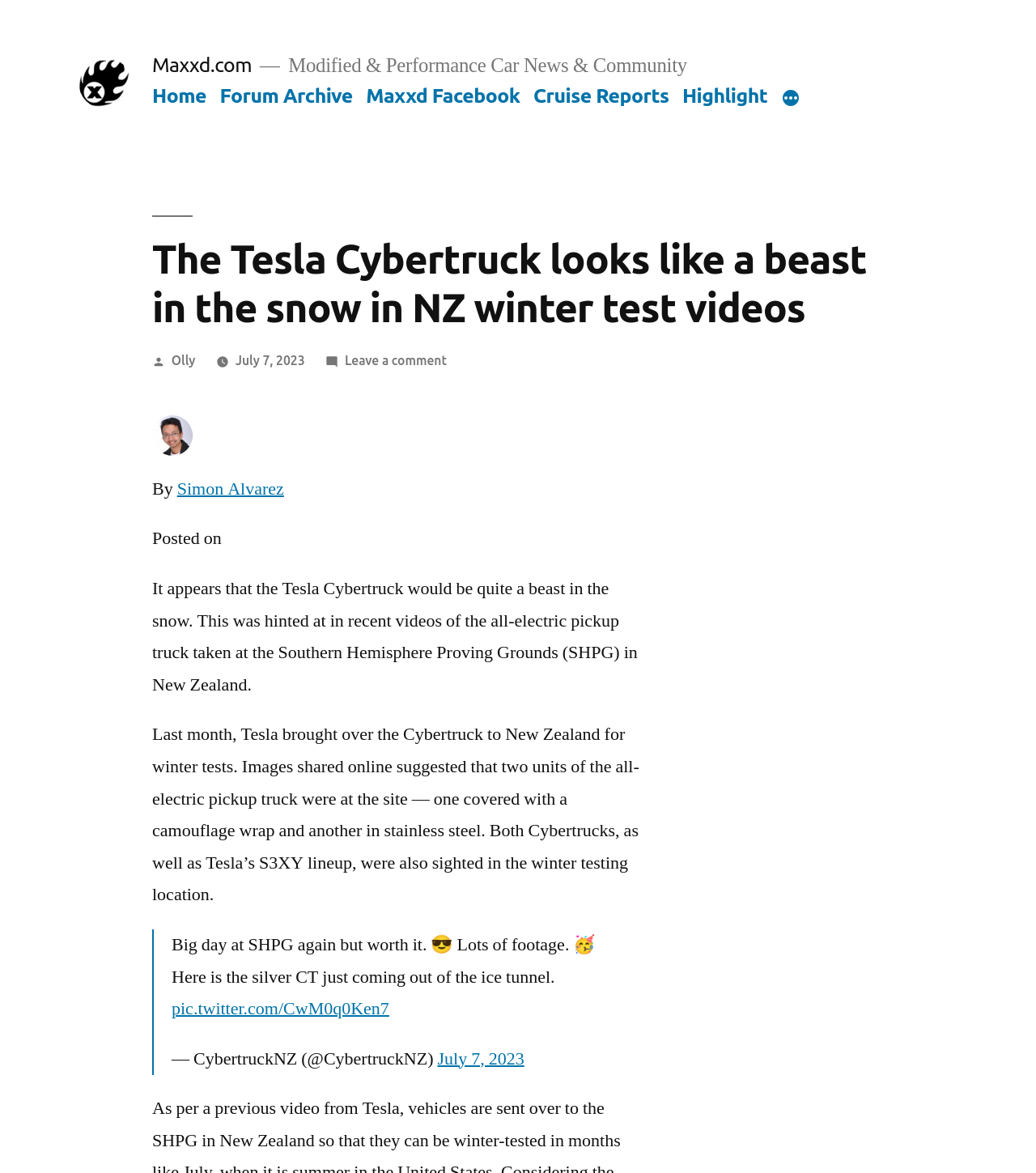Given the following UI element description: "pic.twitter.com/CwM0q0Ken7", find the bounding box coordinates in the webpage screenshot.

[0.166, 0.85, 0.376, 0.87]